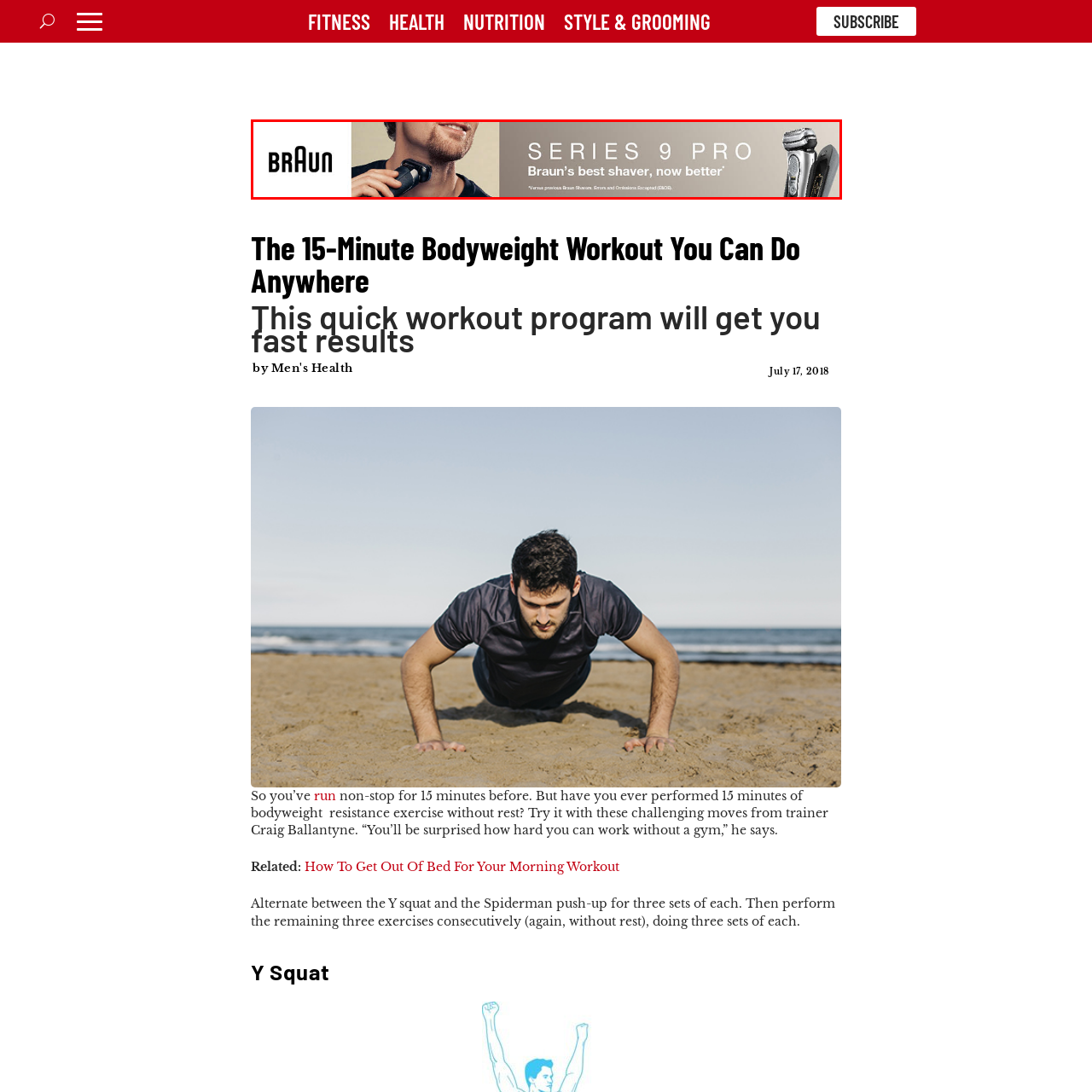Is the workout program mentioned in the caption longer than 15 minutes?
Check the image inside the red bounding box and provide your answer in a single word or short phrase.

No